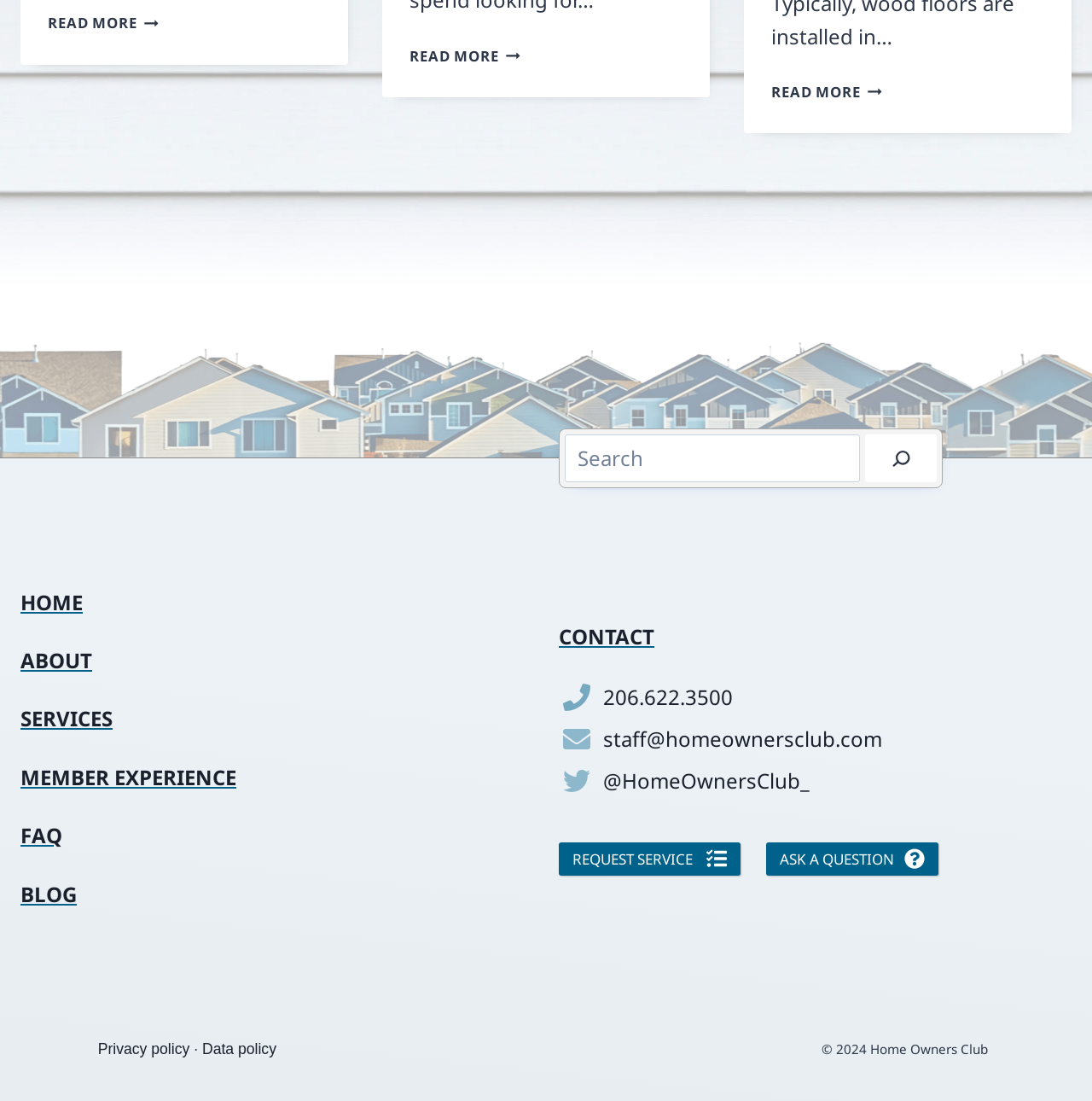Refer to the element description staff@homeownersclub.com and identify the corresponding bounding box in the screenshot. Format the coordinates as (top-left x, top-left y, bottom-right x, bottom-right y) with values in the range of 0 to 1.

[0.552, 0.658, 0.808, 0.684]